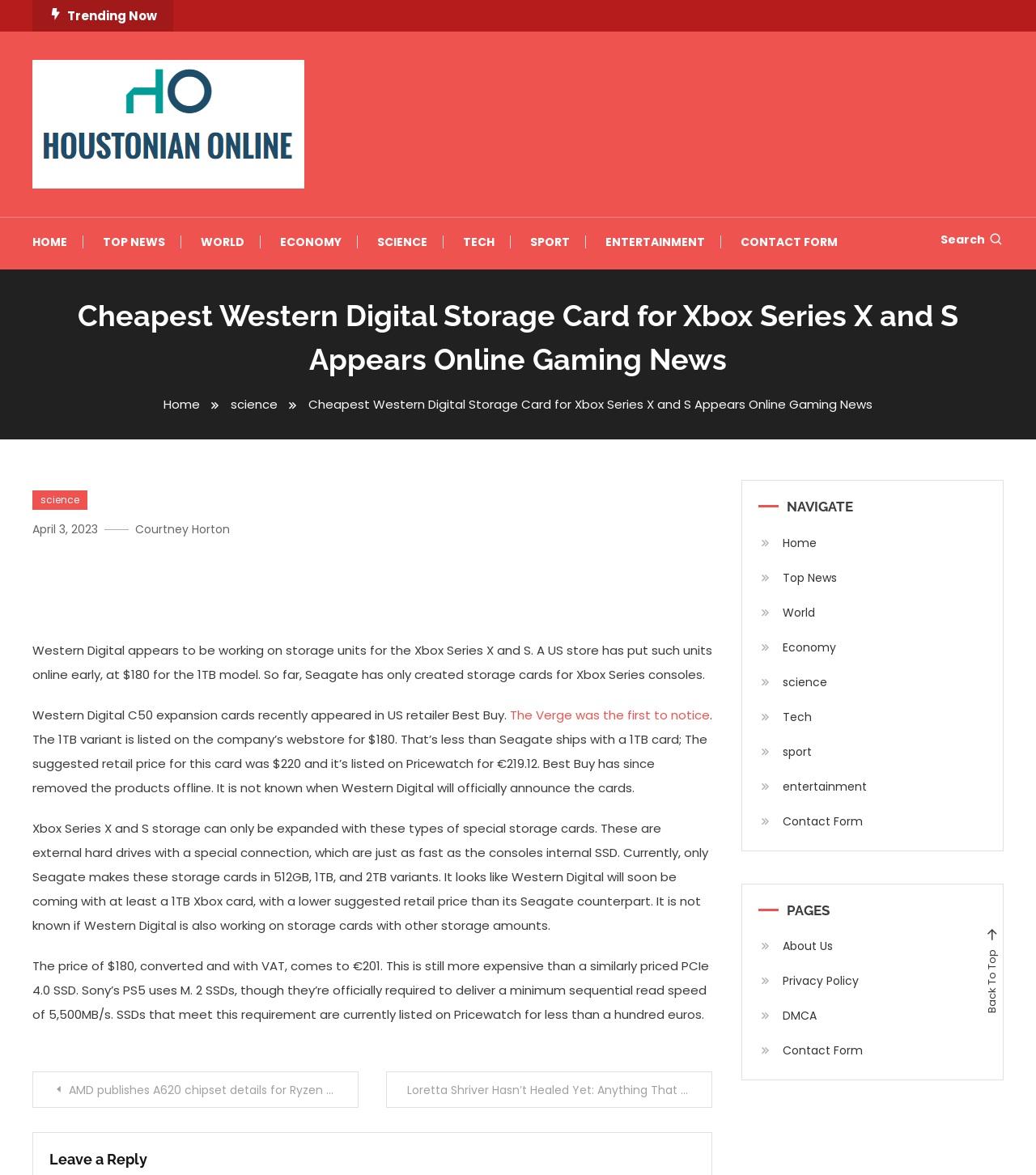Identify the bounding box for the UI element specified in this description: "Food and recipes". The coordinates must be four float numbers between 0 and 1, formatted as [left, top, right, bottom].

None